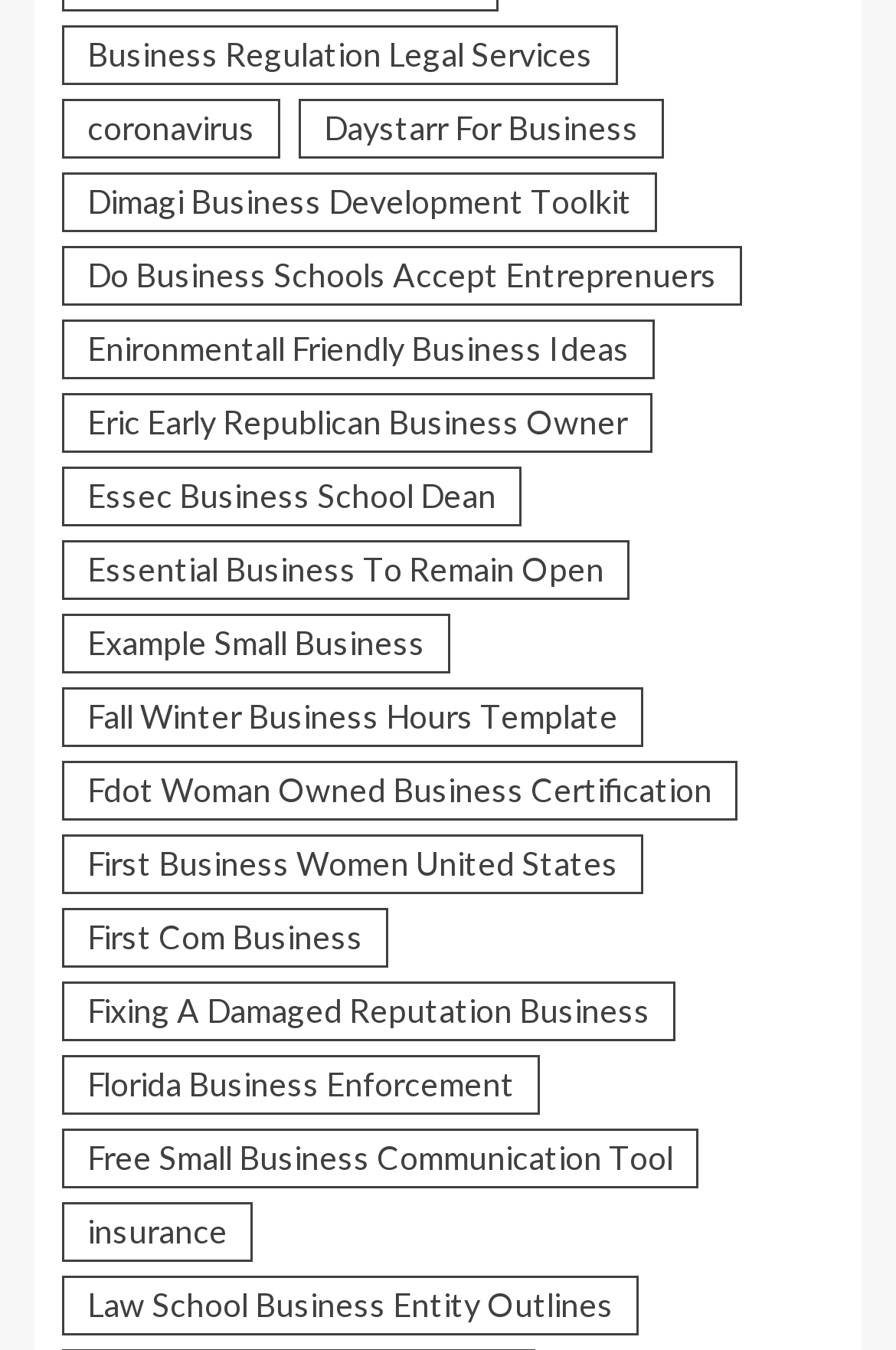Find the bounding box coordinates of the element I should click to carry out the following instruction: "Check essential businesses to remain open".

[0.069, 0.401, 0.703, 0.445]